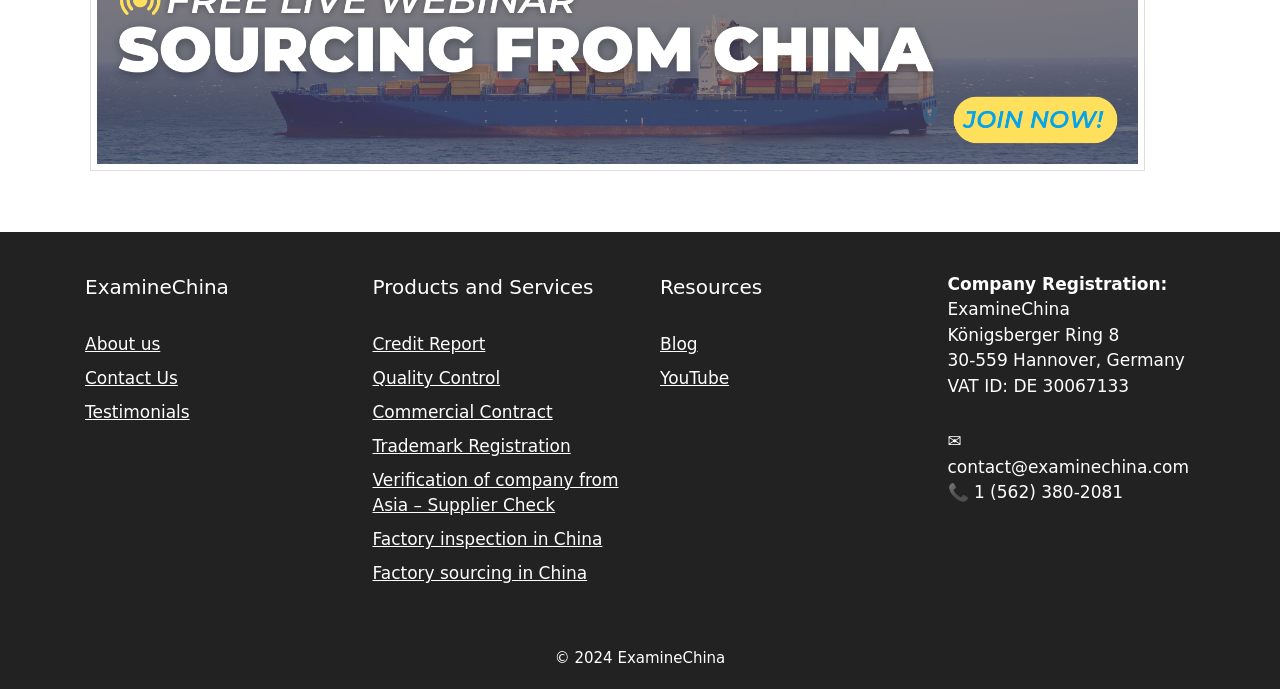What is the topic of the blog?
Use the screenshot to answer the question with a single word or phrase.

Unknown